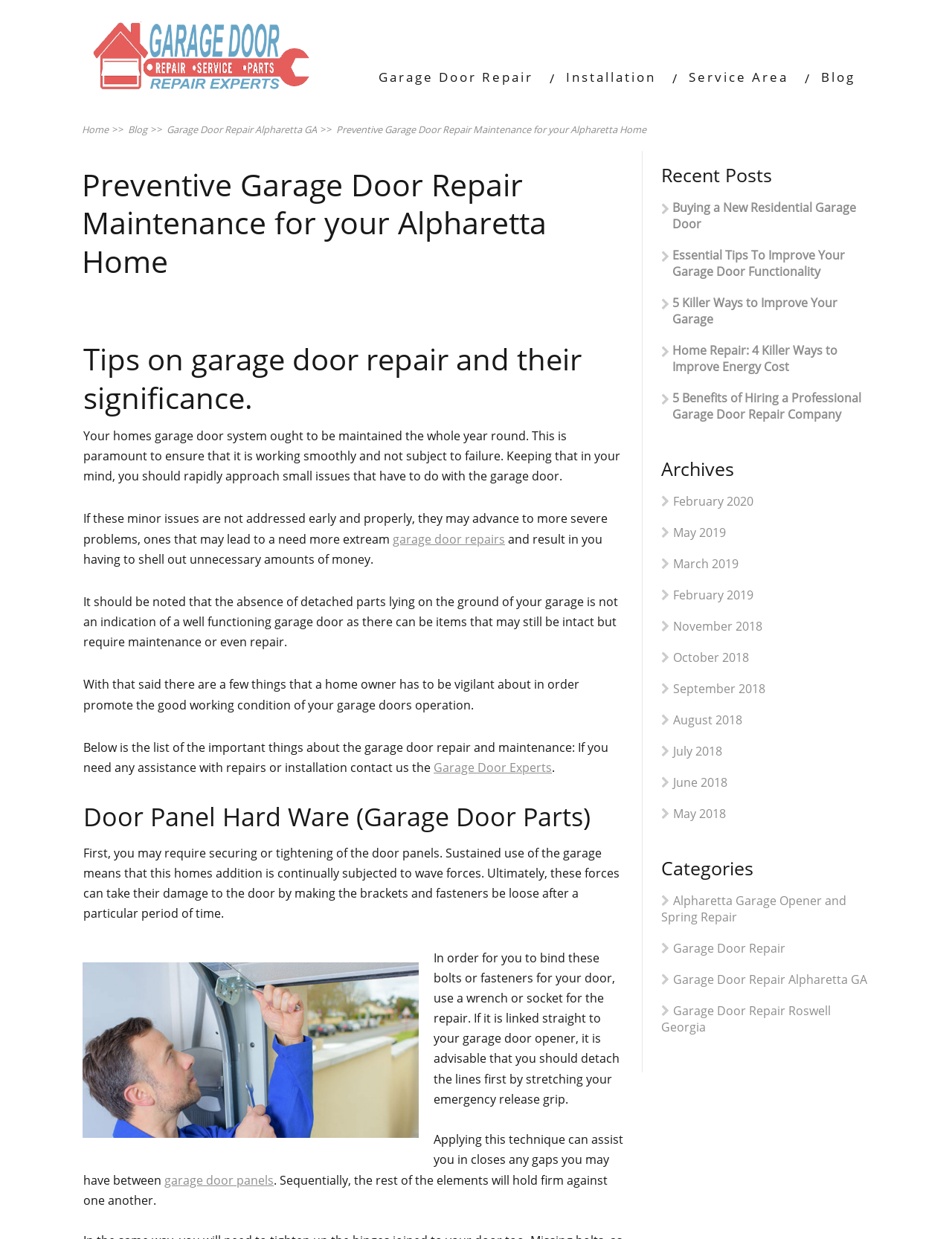What is the purpose of securing or tightening door panels?
Refer to the screenshot and answer in one word or phrase.

To bind bolts or fasteners